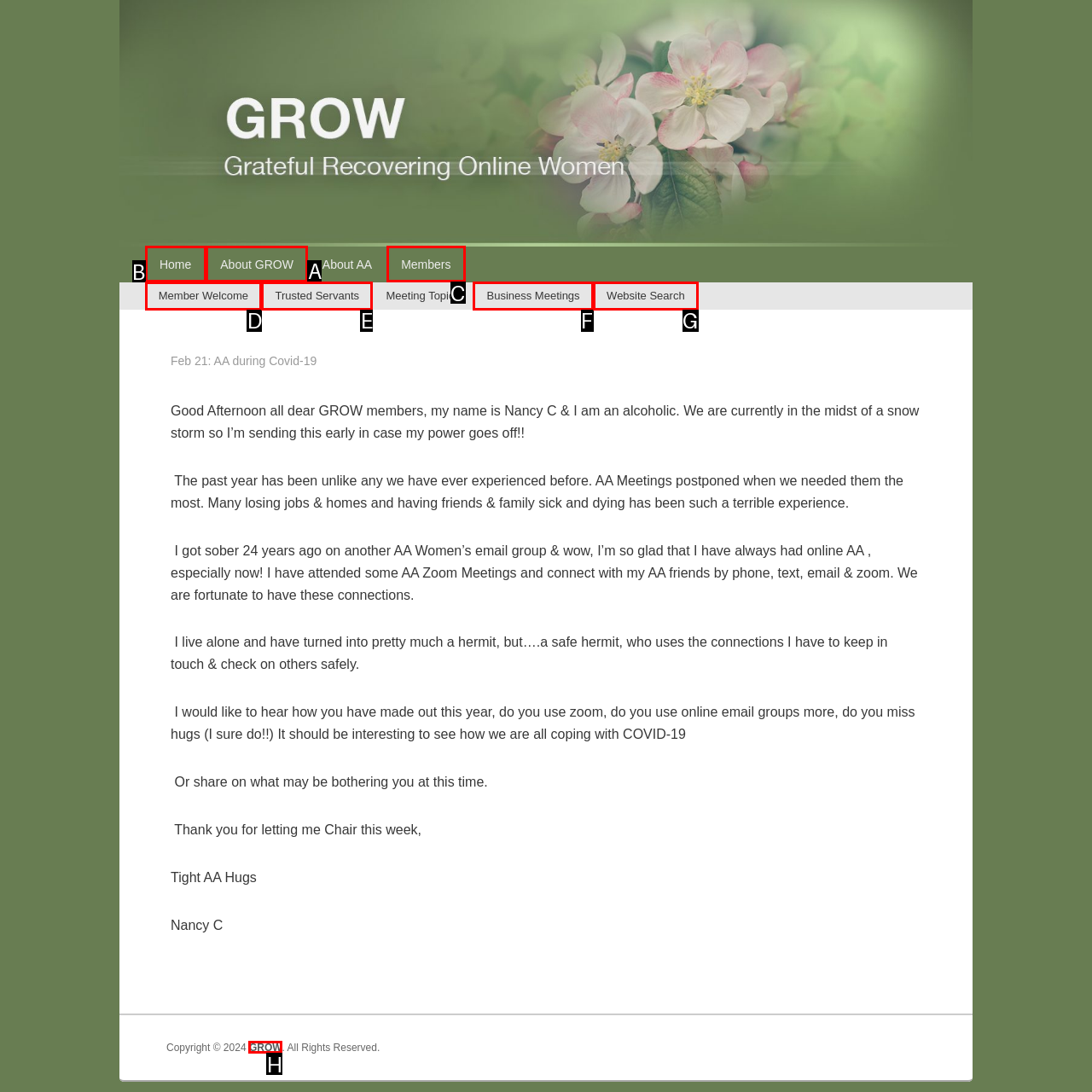Indicate which red-bounded element should be clicked to perform the task: Click the 'About GROW' link Answer with the letter of the correct option.

A